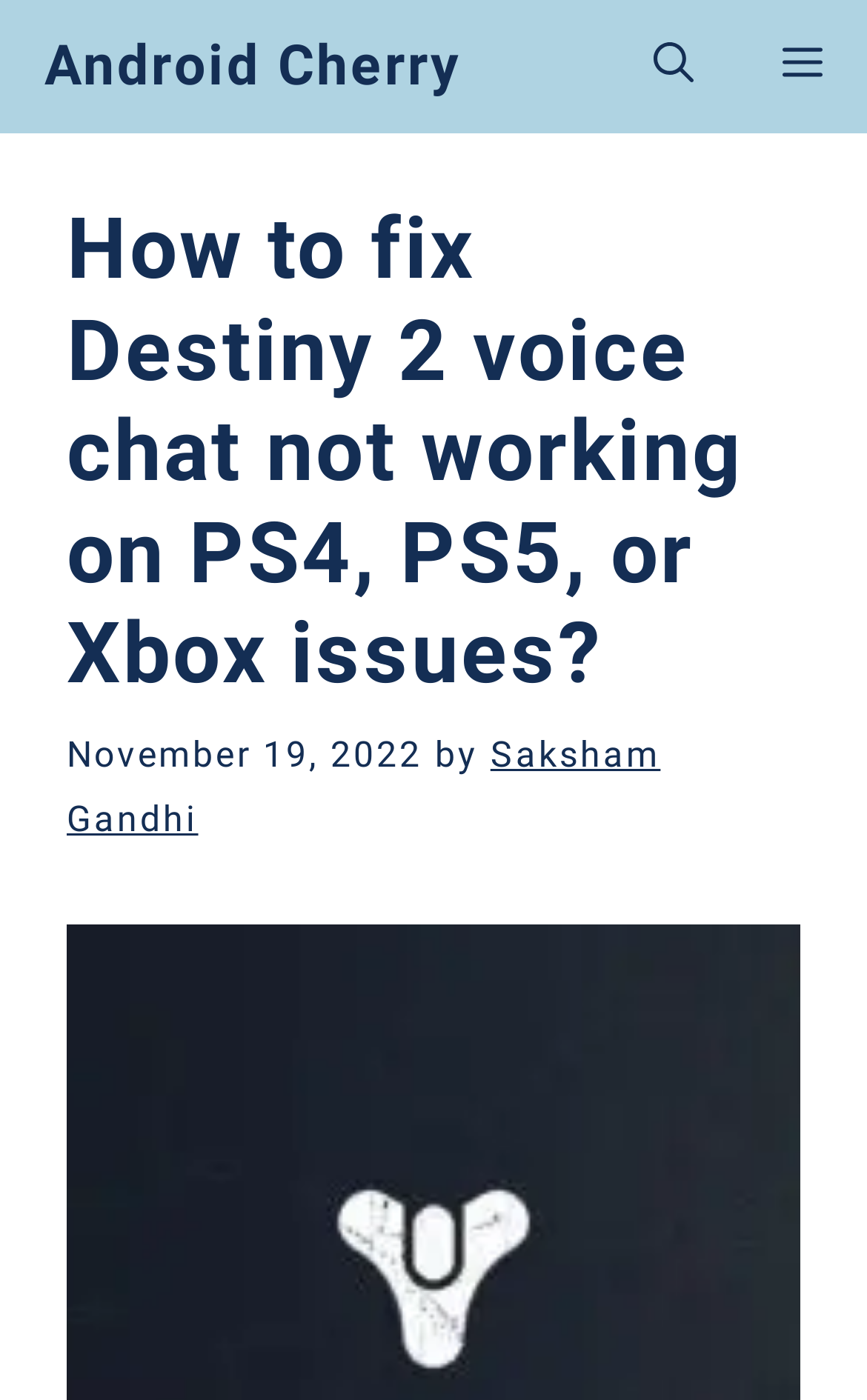Find the main header of the webpage and produce its text content.

How to fix Destiny 2 voice chat not working on PS4, PS5, or Xbox issues?